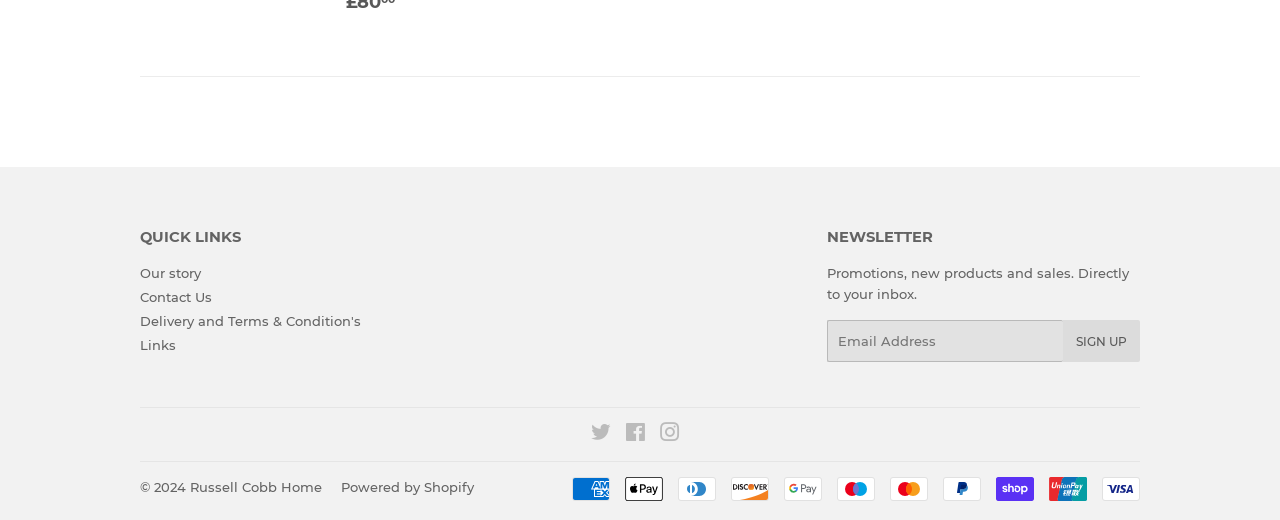How many social media links are available?
Use the information from the screenshot to give a comprehensive response to the question.

There are three social media links available, which are Twitter, Facebook, and Instagram, located at the bottom-left section of the webpage.